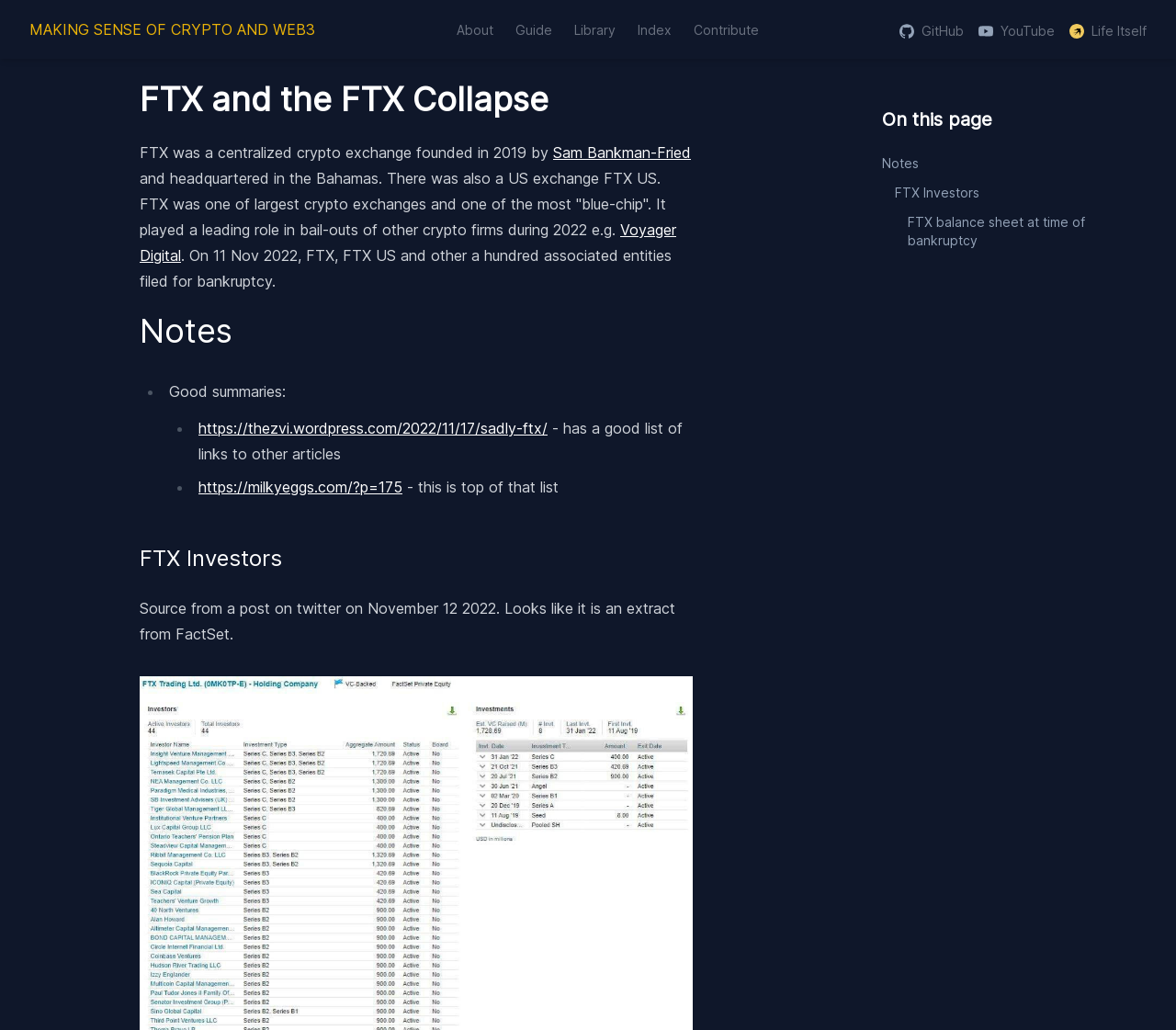Identify the bounding box coordinates of the element that should be clicked to fulfill this task: "Donate via PayPal". The coordinates should be provided as four float numbers between 0 and 1, i.e., [left, top, right, bottom].

None